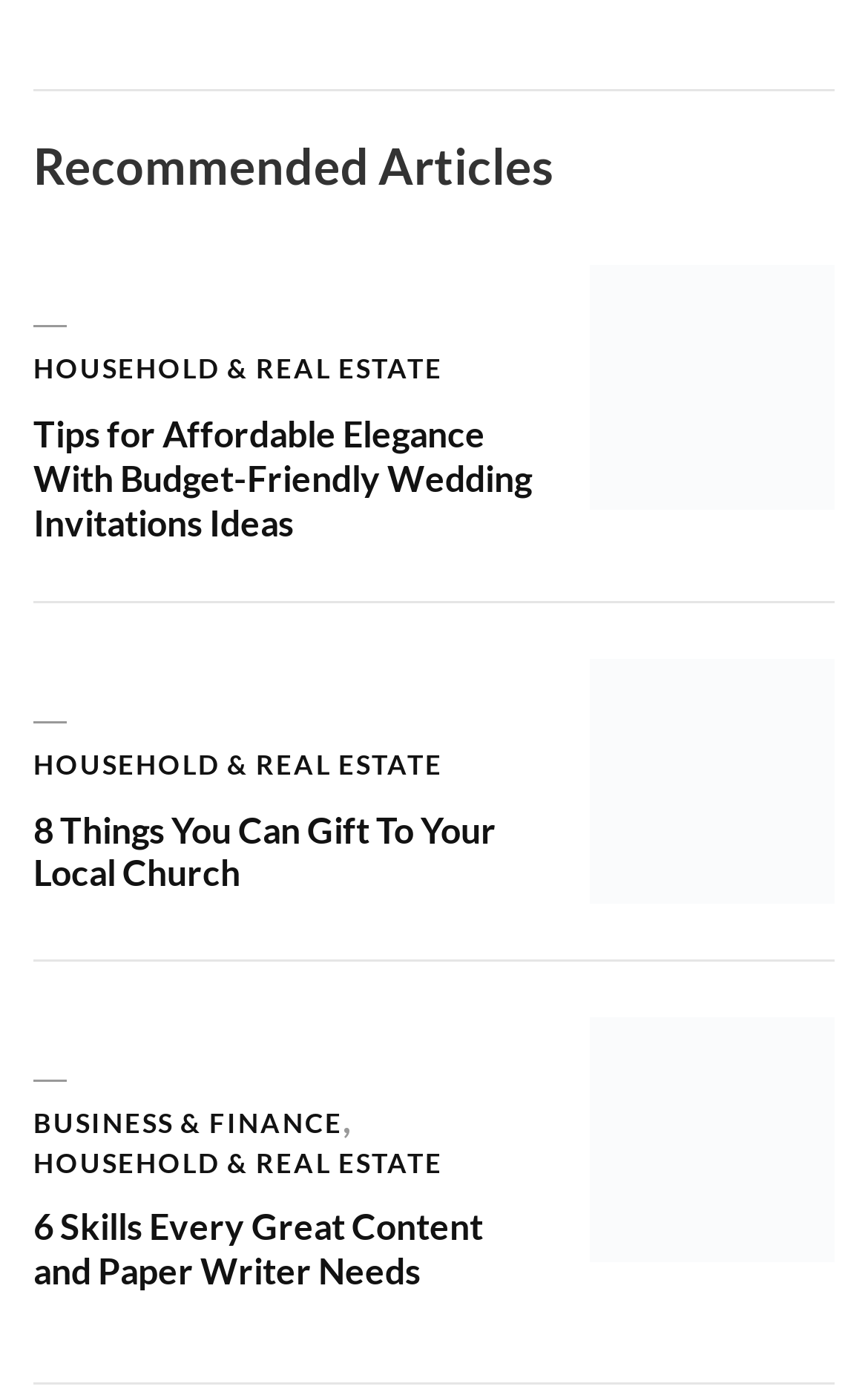How many articles are on this webpage?
Respond with a short answer, either a single word or a phrase, based on the image.

3